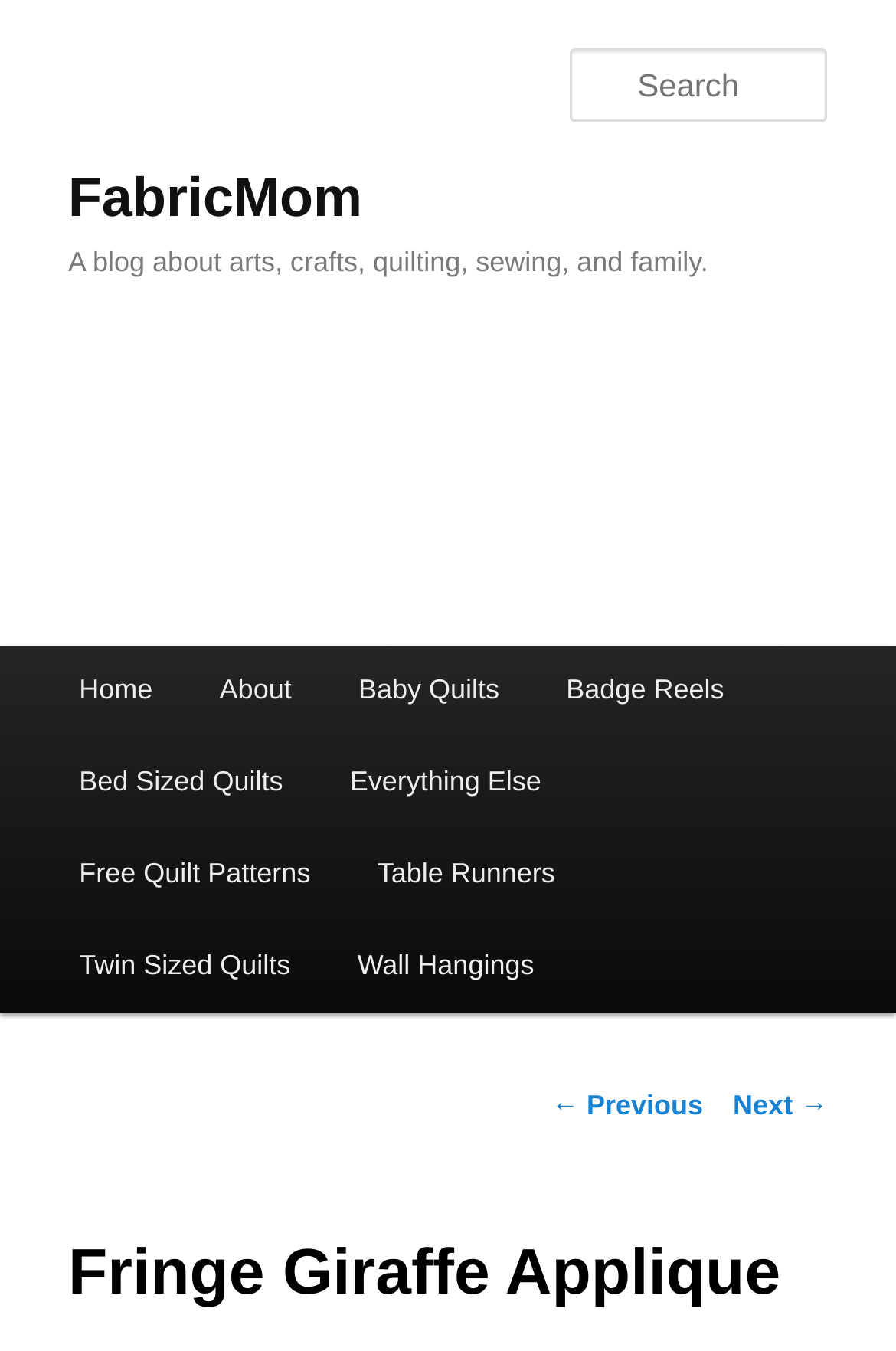Give a detailed explanation of the elements present on the webpage.

The webpage is about a blog called "FabricMom" that focuses on arts, crafts, quilting, sewing, and family. At the top left corner, there is a heading with the blog's name, accompanied by a link to the blog's homepage. Below the heading, there is a brief description of the blog's content.

On the top right corner, there is a search box with a label "Search". Below the search box, there is a main menu with links to various categories, including "Home", "About", "Baby Quilts", "Badge Reels", and more. These links are arranged horizontally and take up most of the top section of the page.

In the main content area, there is a post about a practice run with a fringe giraffe applique design. The post likely includes text and possibly images, but the exact content is not specified.

At the bottom of the page, there is a post navigation section with links to previous and next posts. The links are labeled "← Previous" and "Next →" respectively.

There is also an image of the FabricMom logo on the page, which is located on the top right corner, taking up the entire width of the page.